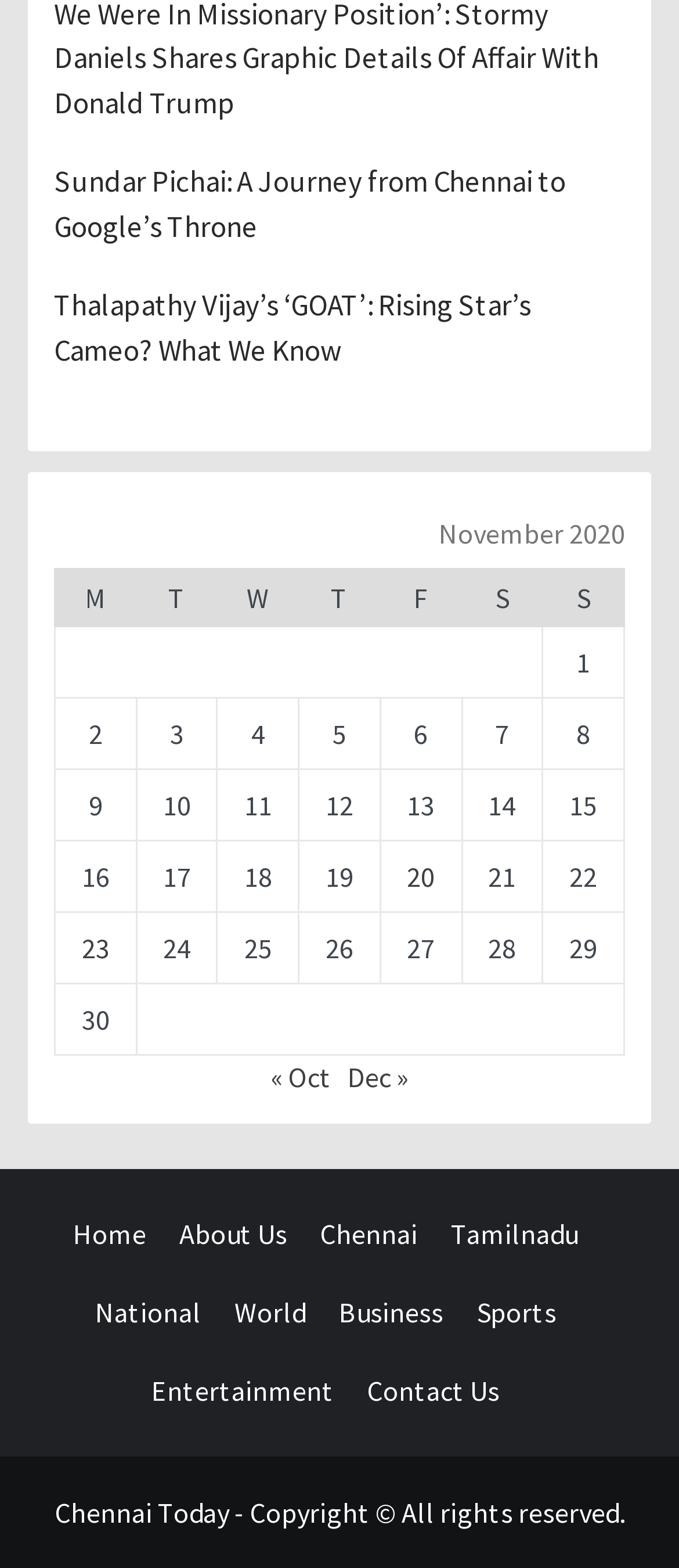Find the bounding box coordinates for the area you need to click to carry out the instruction: "View posts published on November 20, 2020". The coordinates should be four float numbers between 0 and 1, indicated as [left, top, right, bottom].

[0.599, 0.548, 0.64, 0.57]